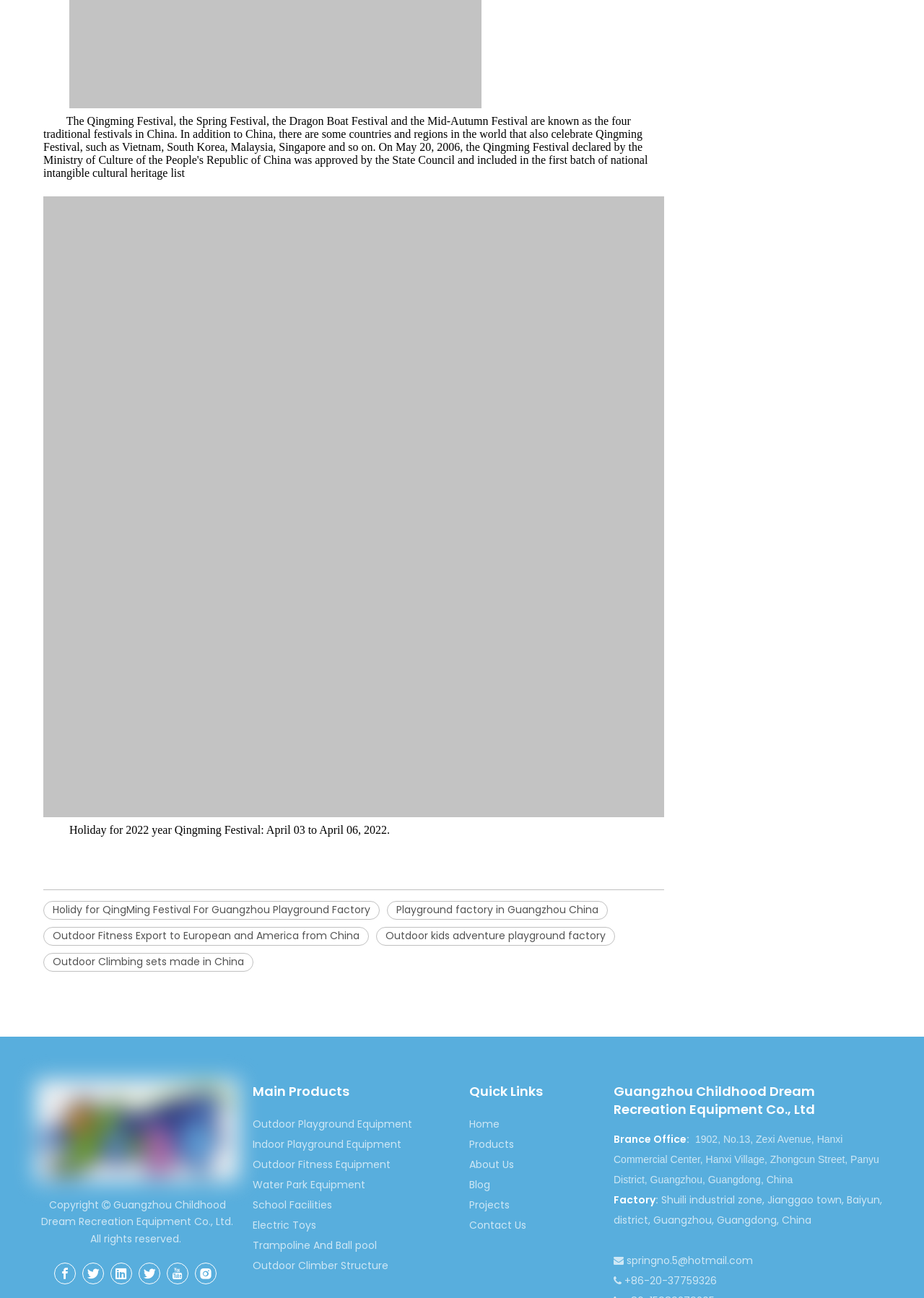Given the element description "Playground factory in Guangzhou China", identify the bounding box of the corresponding UI element.

[0.419, 0.694, 0.658, 0.709]